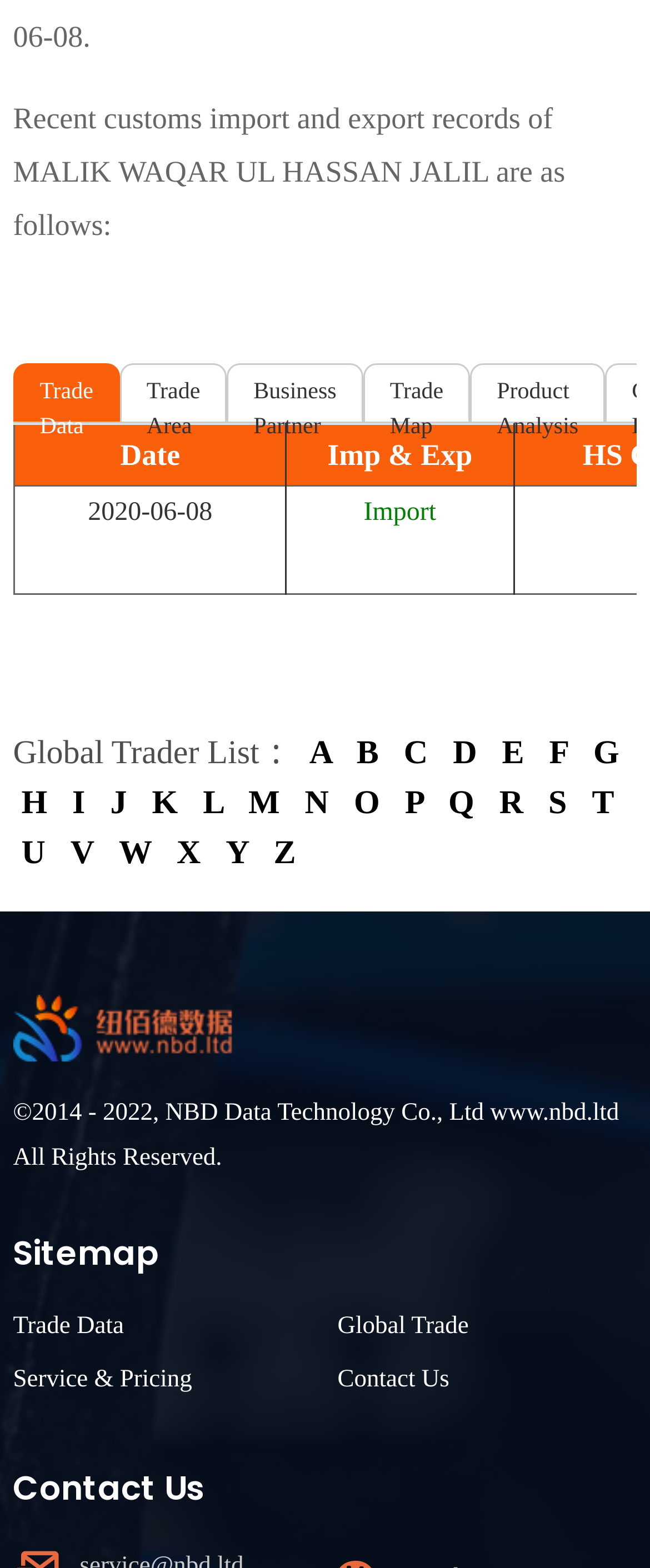What is the date of the first import and export record?
From the details in the image, provide a complete and detailed answer to the question.

The webpage displays a table with import and export records, and the first record has a date of '2020-06-08', which can be found in the first grid cell of the table.